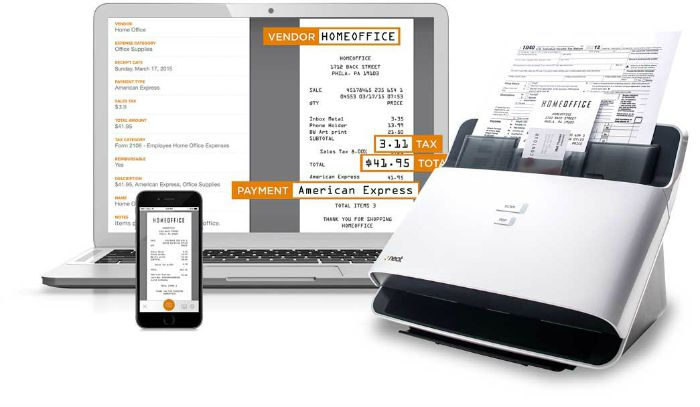What type of documents can the NeatDesk scan?
Refer to the image and provide a one-word or short phrase answer.

Receipts, business cards, and documents